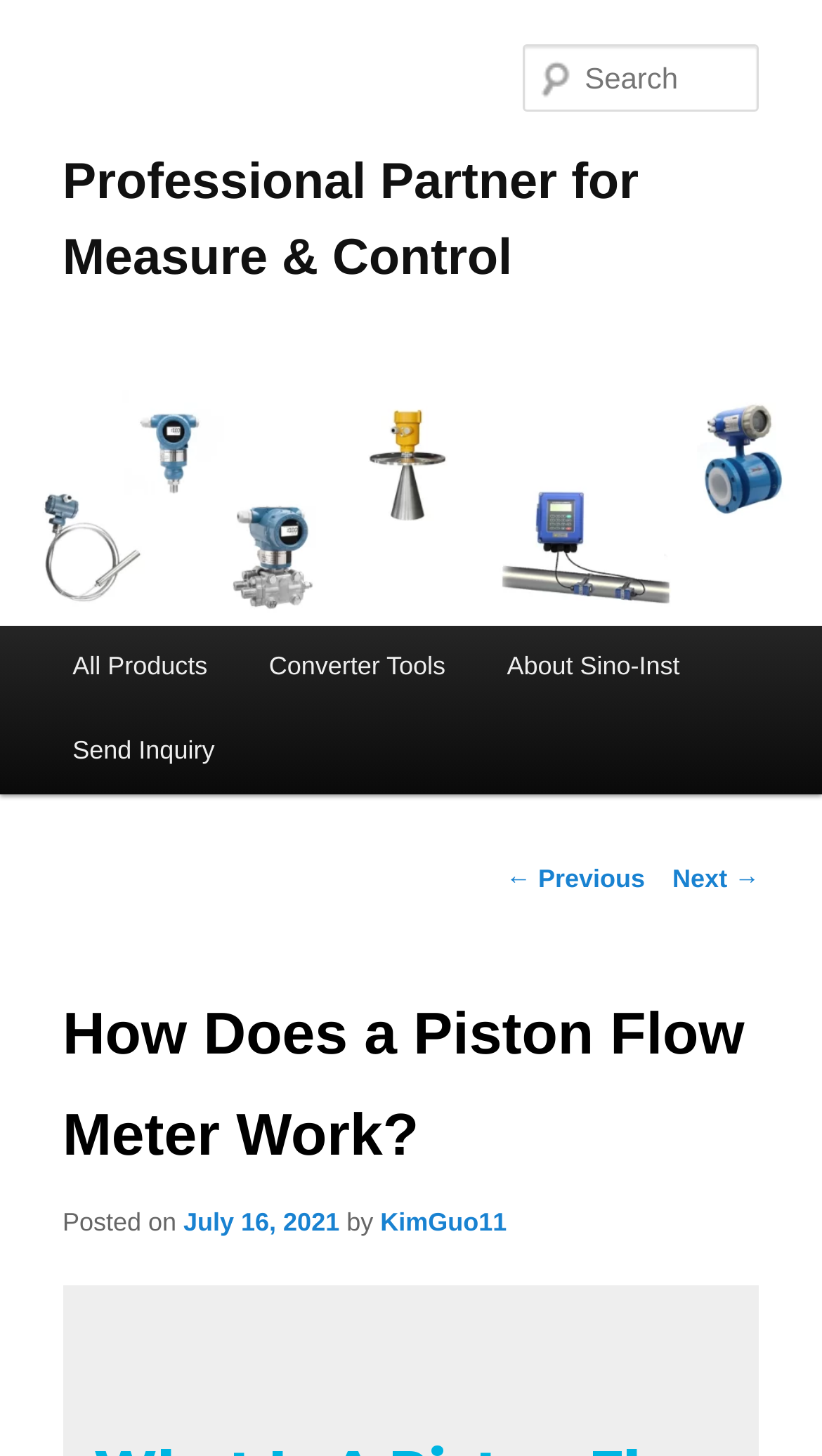Locate the bounding box coordinates of the clickable area to execute the instruction: "Send an inquiry". Provide the coordinates as four float numbers between 0 and 1, represented as [left, top, right, bottom].

[0.051, 0.488, 0.298, 0.546]